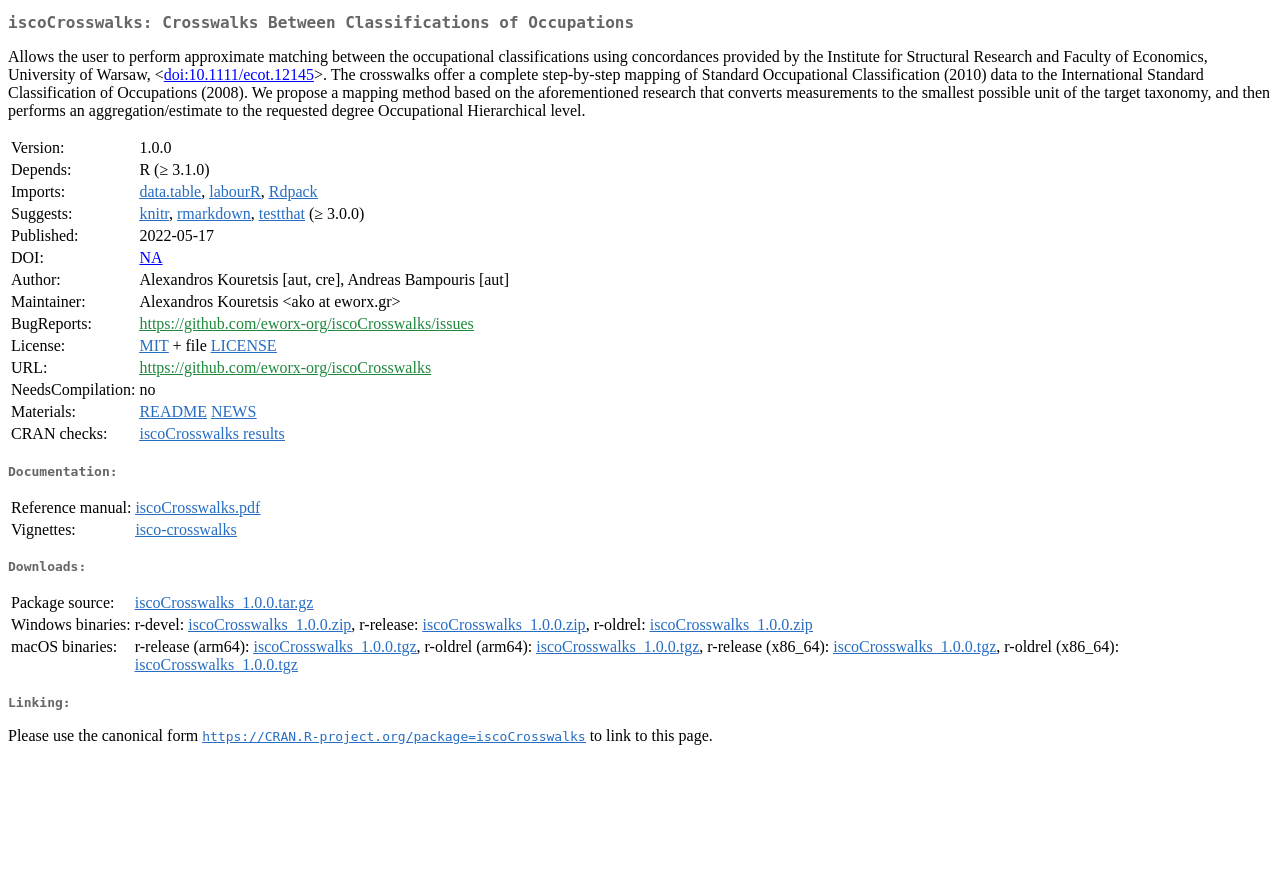Please indicate the bounding box coordinates of the element's region to be clicked to achieve the instruction: "Download package source". Provide the coordinates as four float numbers between 0 and 1, i.e., [left, top, right, bottom].

[0.105, 0.679, 0.992, 0.702]